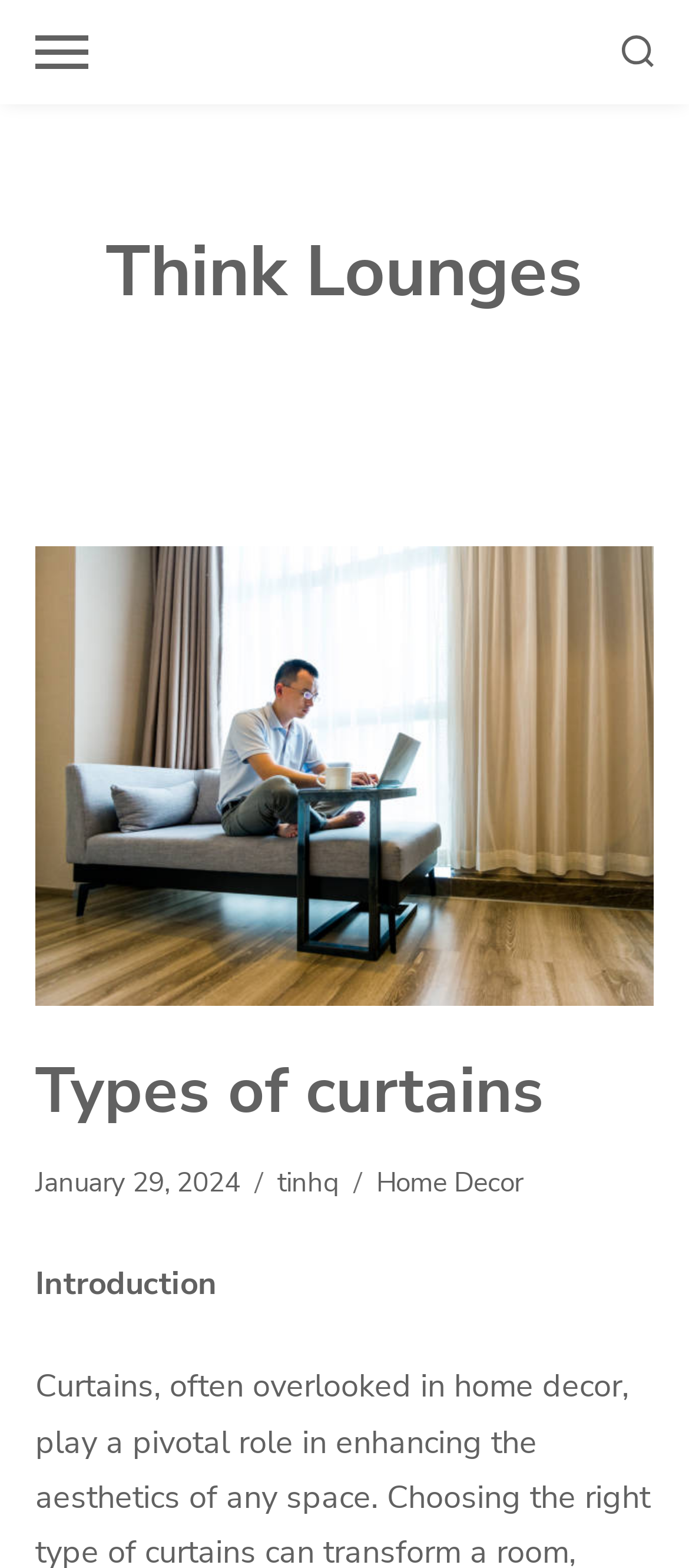Bounding box coordinates are specified in the format (top-left x, top-left y, bottom-right x, bottom-right y). All values are floating point numbers bounded between 0 and 1. Please provide the bounding box coordinate of the region this sentence describes: tinhq

[0.403, 0.739, 0.492, 0.769]